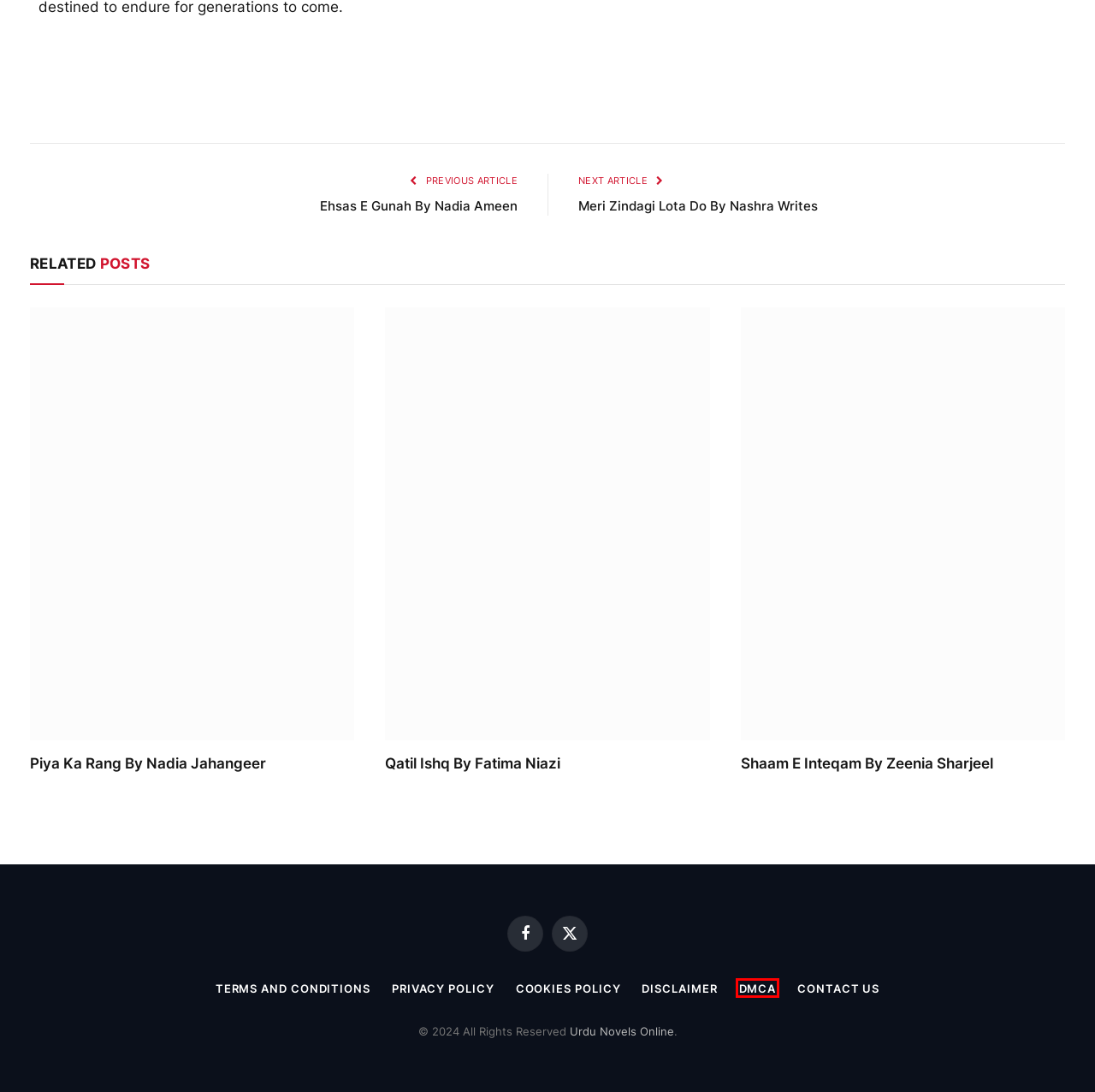You have a screenshot of a webpage with a red bounding box highlighting a UI element. Your task is to select the best webpage description that corresponds to the new webpage after clicking the element. Here are the descriptions:
A. Cookies Policy
B. Terms and Conditions
C. Shaam E Inteqam By Zeenia Sharjeel
D. Meri Zindagi Lota Do By Nashra Writes
E. Piya Ka Rang By Nadia Jahangeer
F. Ehsas E Gunah By Nadia Ameen
G. DMCA
H. Qatil Ishq By Fatima Niazi

G